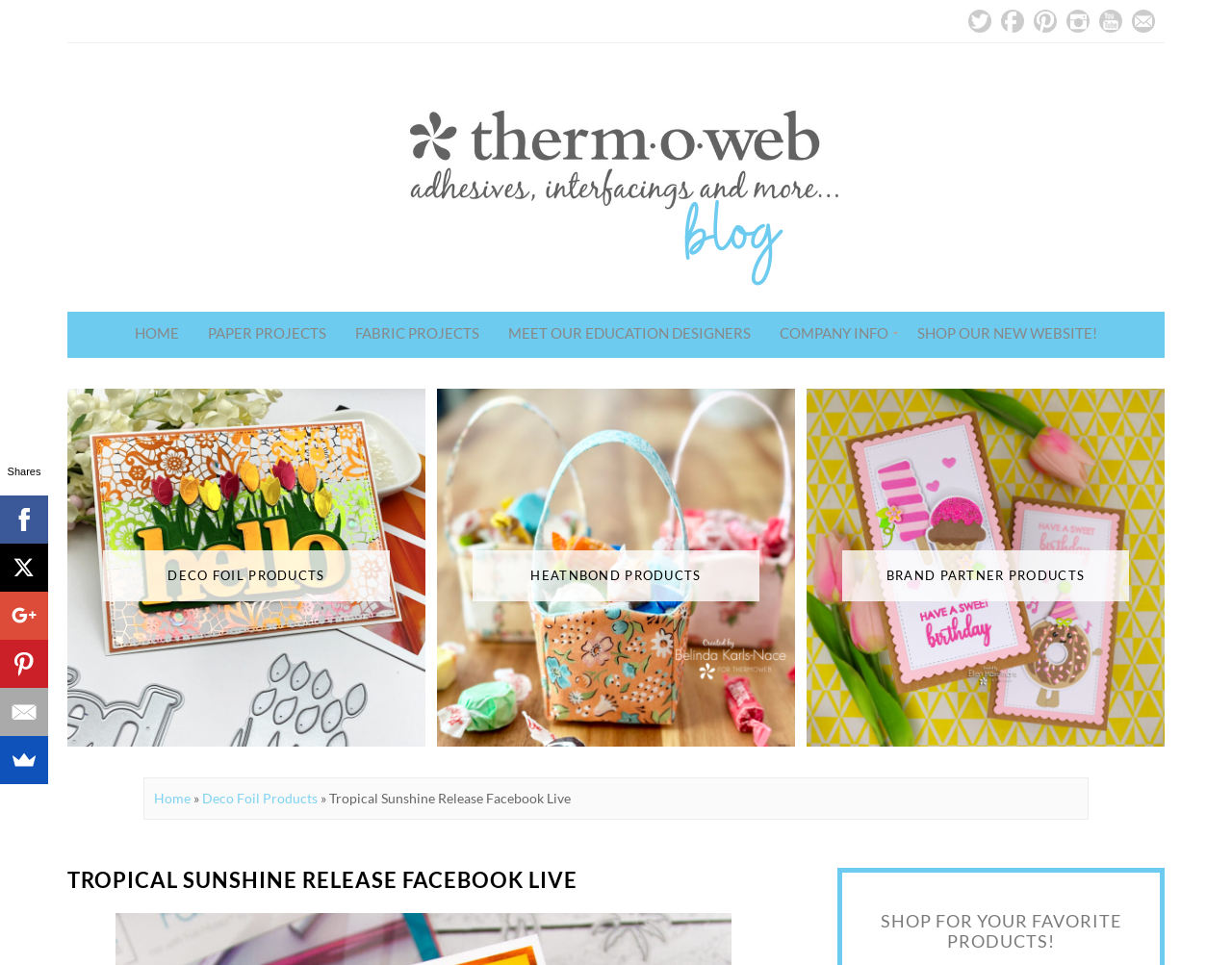Identify the bounding box coordinates for the element you need to click to achieve the following task: "Explore Deco Foil Products". Provide the bounding box coordinates as four float numbers between 0 and 1, in the form [left, top, right, bottom].

[0.055, 0.403, 0.345, 0.774]